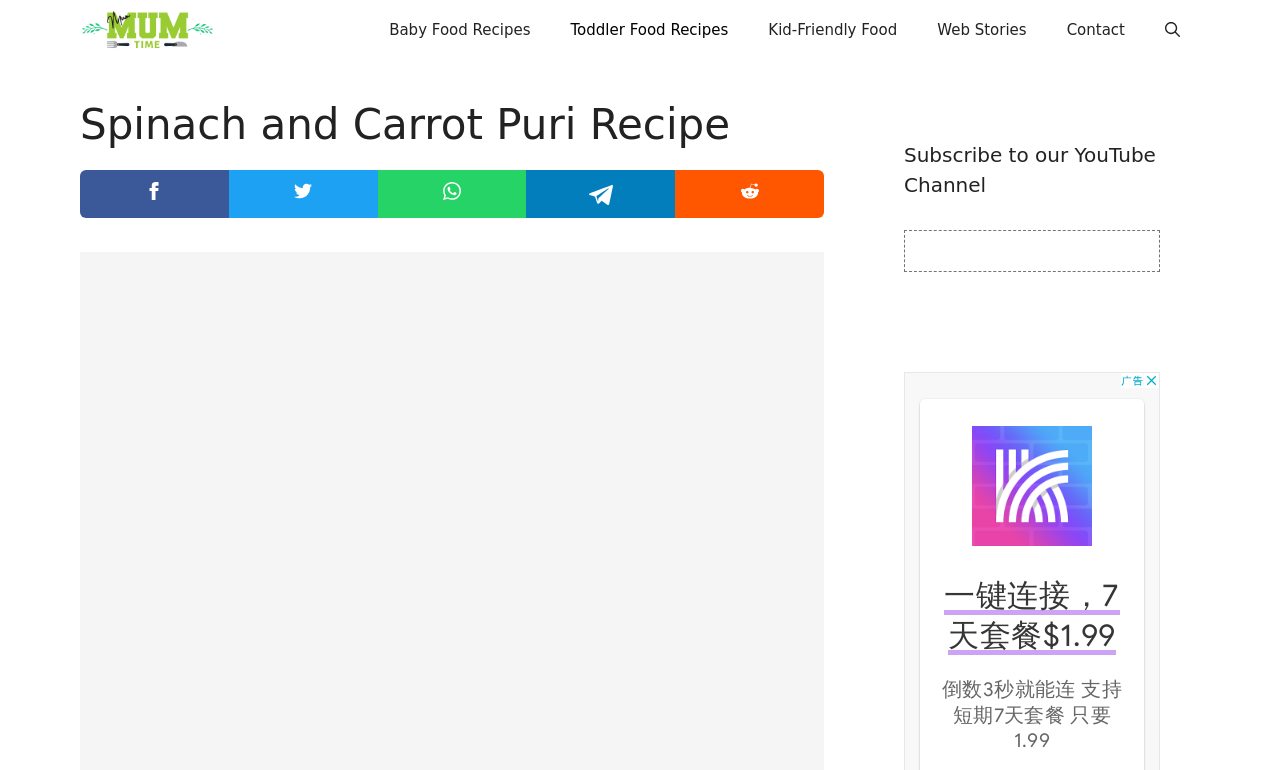Return the bounding box coordinates of the UI element that corresponds to this description: "title="MumMumTime"". The coordinates must be given as four float numbers in the range of 0 and 1, [left, top, right, bottom].

[0.062, 0.0, 0.168, 0.078]